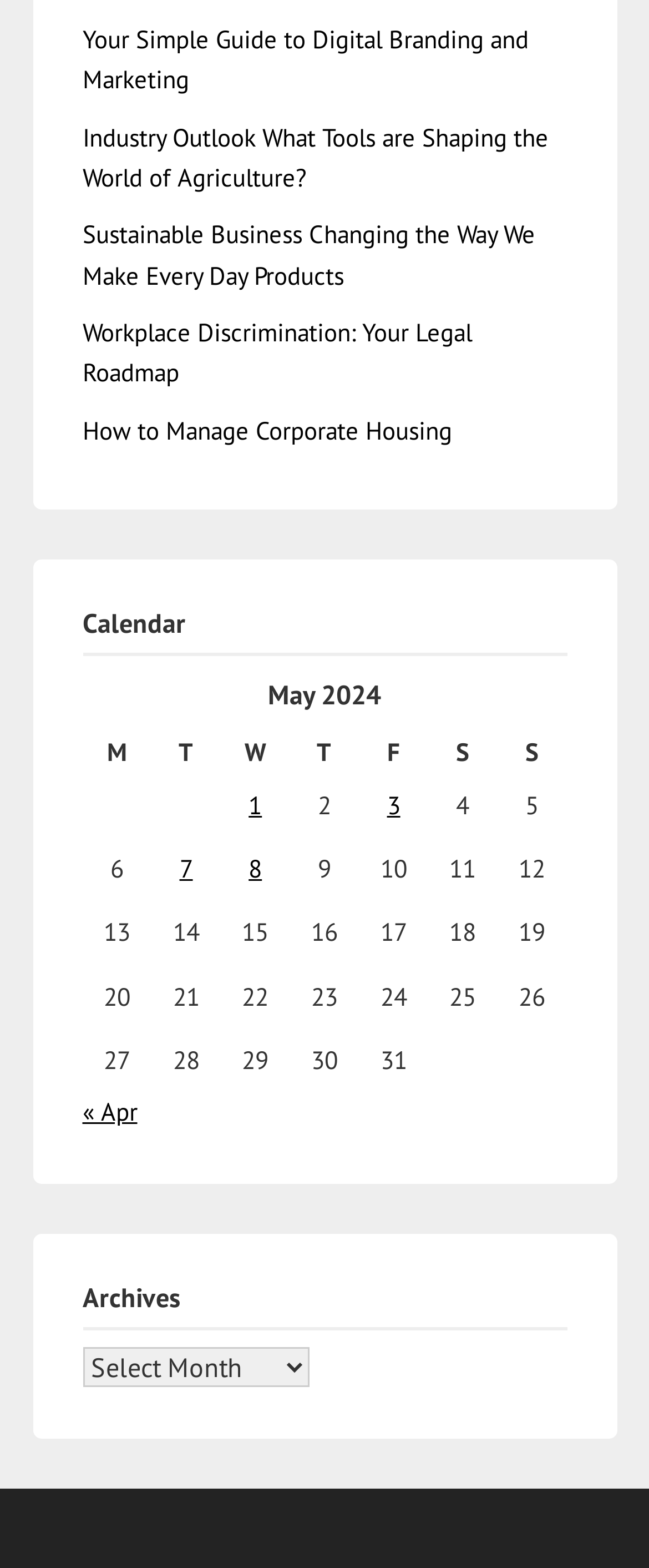How many rows are in the calendar table?
From the image, respond with a single word or phrase.

7